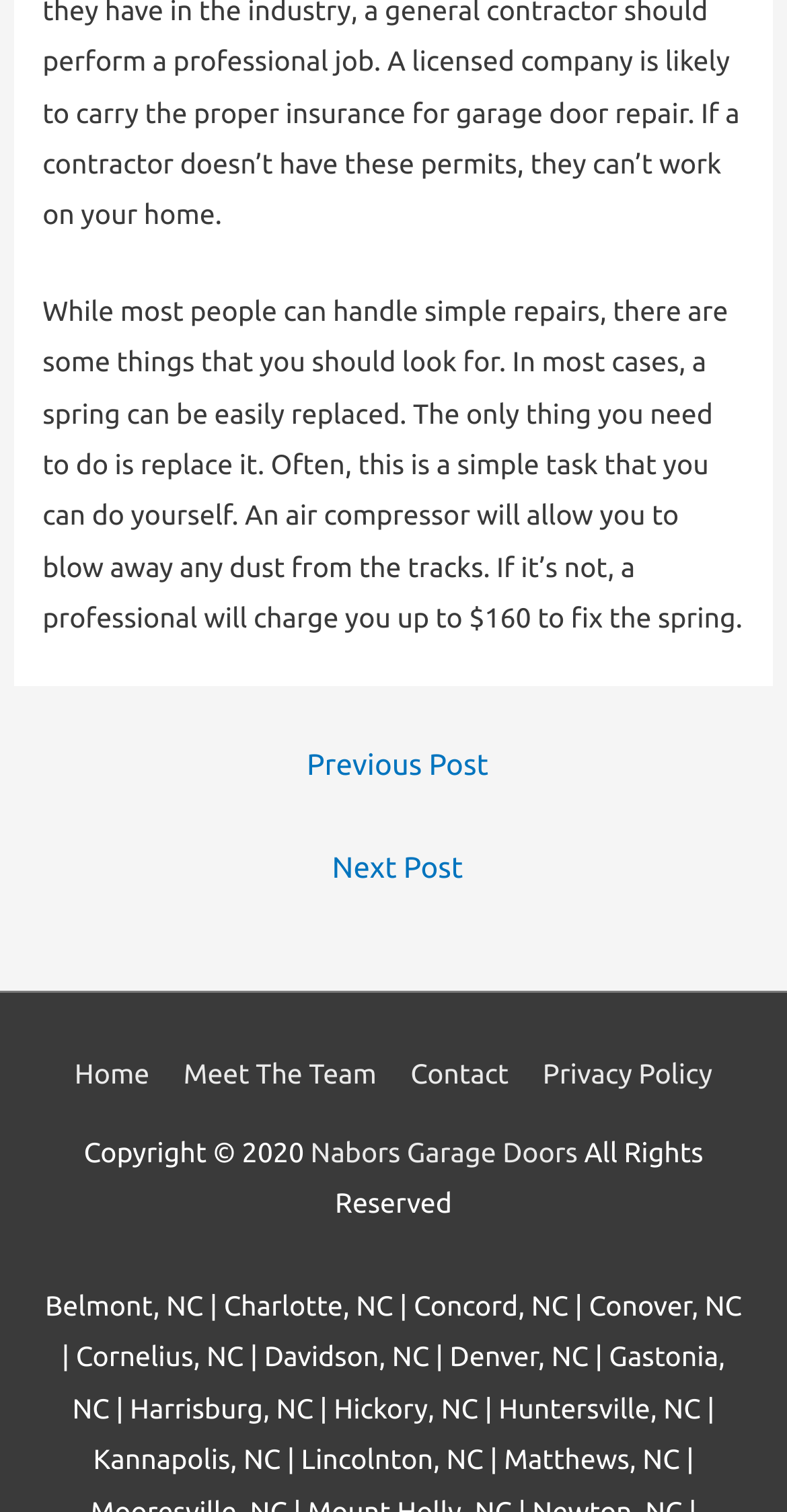What year is the copyright for? Using the information from the screenshot, answer with a single word or phrase.

2020